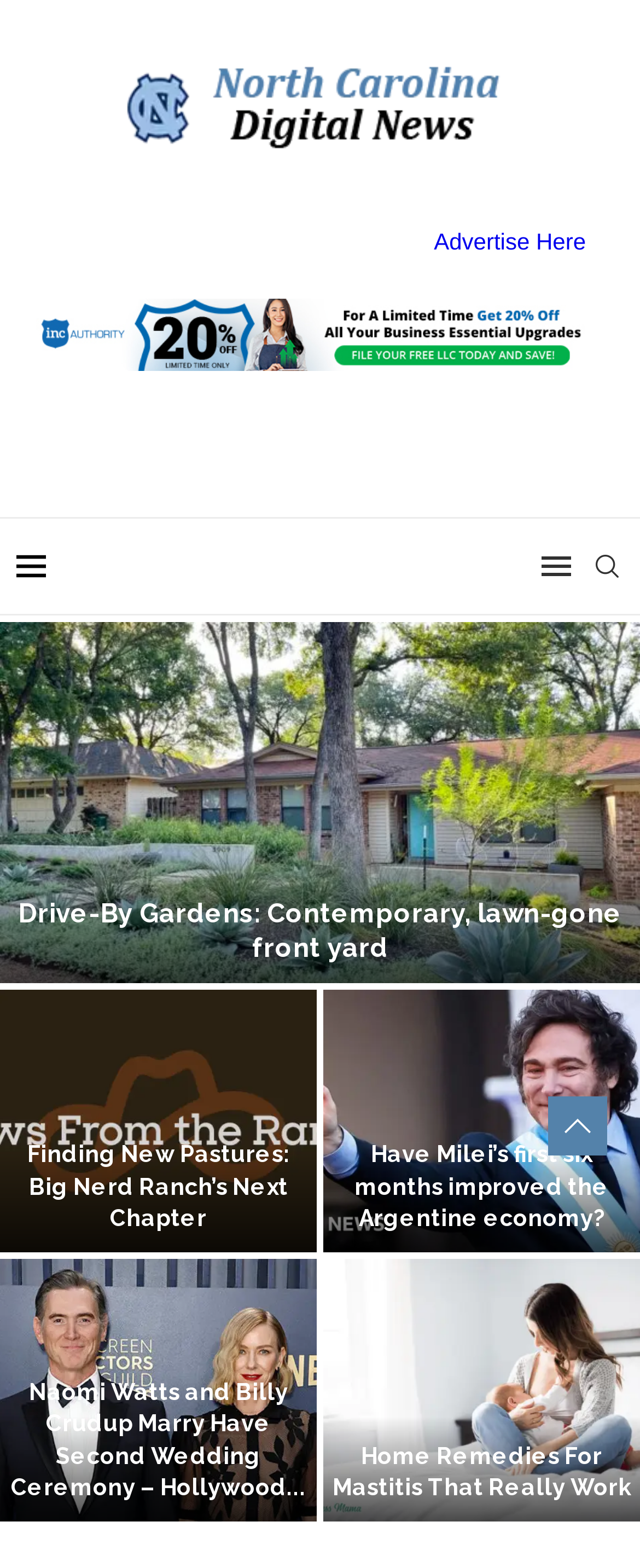Please provide a comprehensive answer to the question below using the information from the image: Is there an image on the webpage?

There are multiple images on the webpage, including the image with the text 'North Carolina Digital News' at the top, and other images associated with each article. These images can be identified by their bounding box coordinates and OCR text or element descriptions.